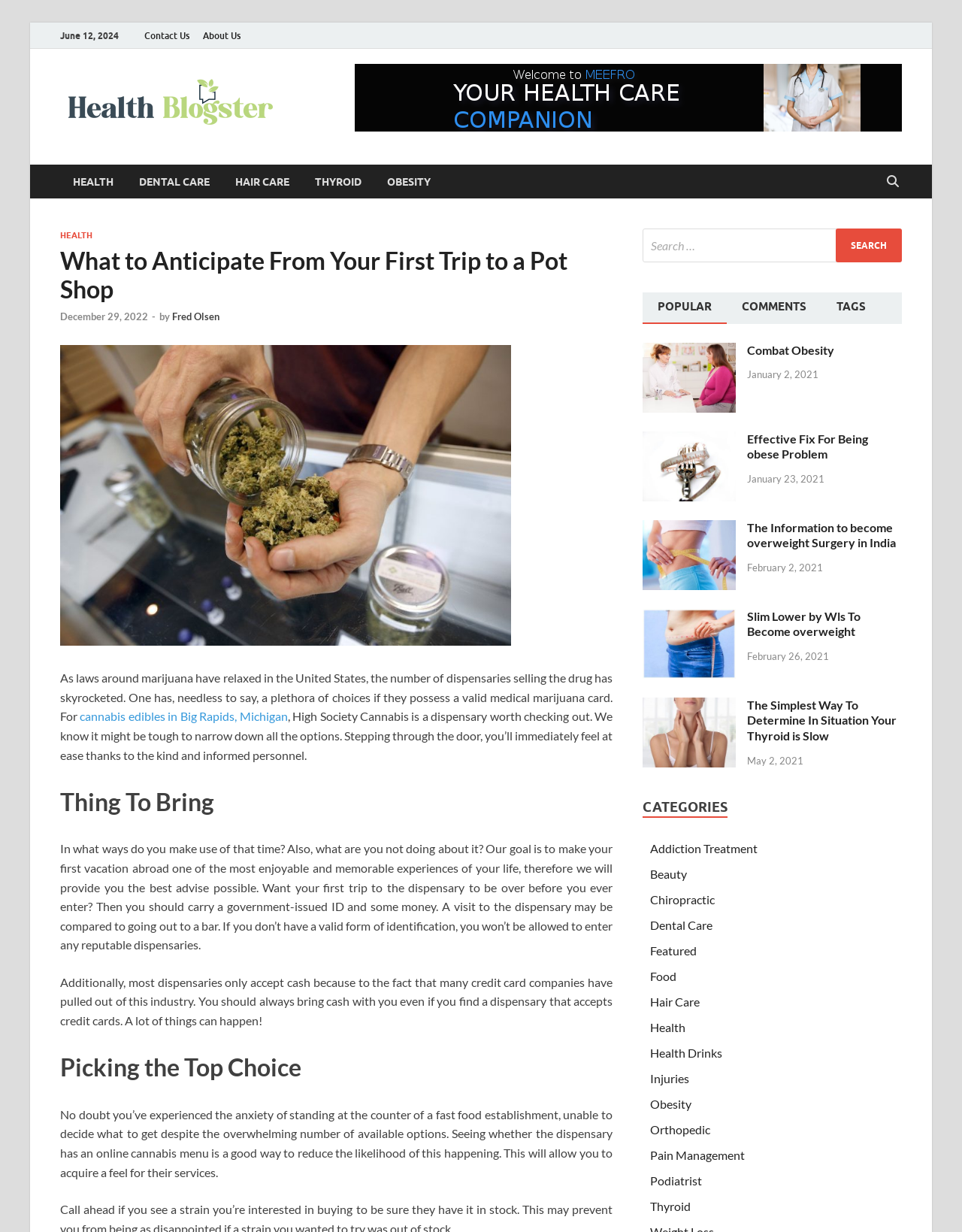Give a one-word or one-phrase response to the question: 
What is the name of the author of the article?

Fred Olsen